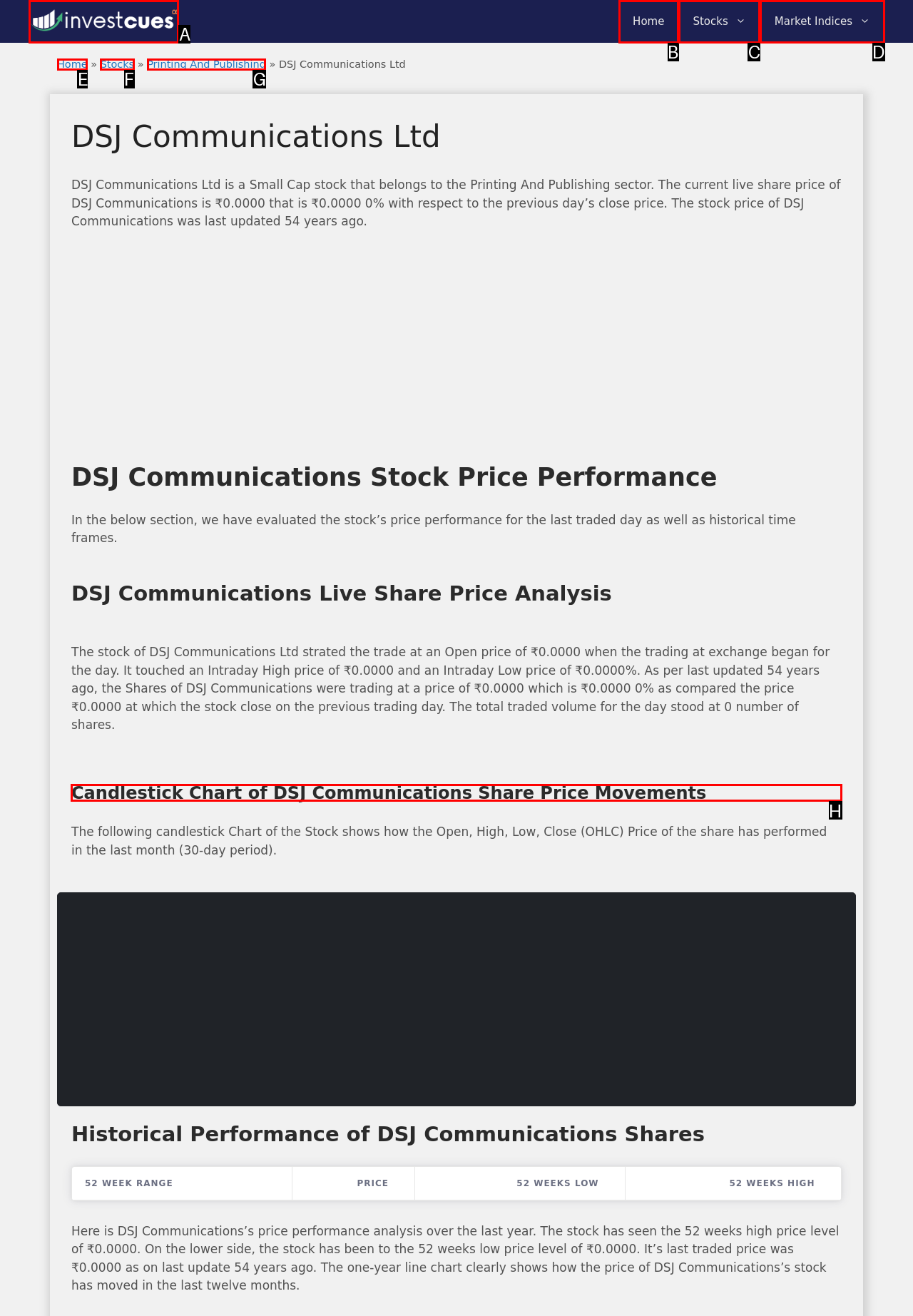Given the task: Click on the Facebook link, indicate which boxed UI element should be clicked. Provide your answer using the letter associated with the correct choice.

None